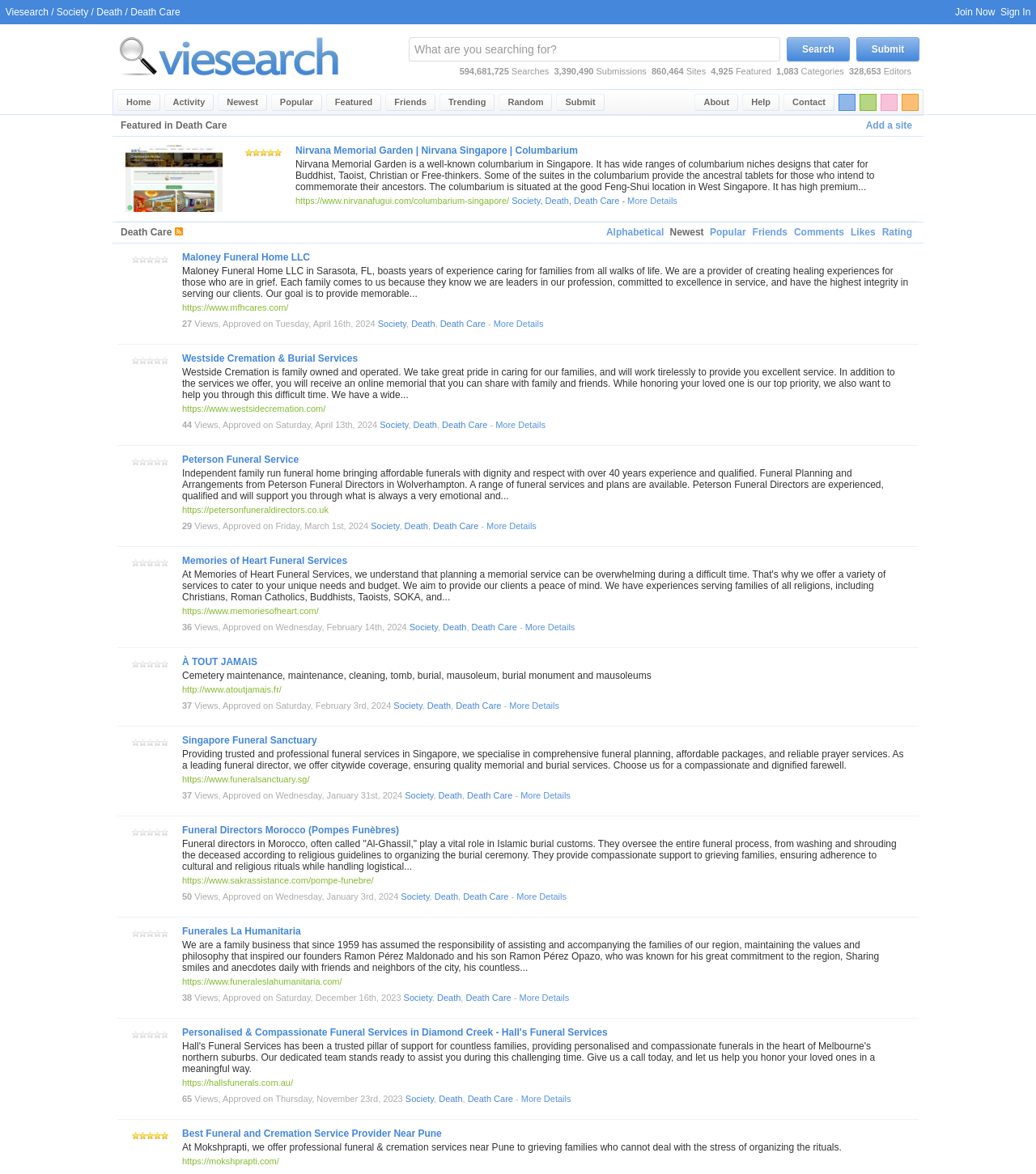Please identify the bounding box coordinates of the element's region that needs to be clicked to fulfill the following instruction: "Search for something". The bounding box coordinates should consist of four float numbers between 0 and 1, i.e., [left, top, right, bottom].

[0.395, 0.032, 0.753, 0.052]